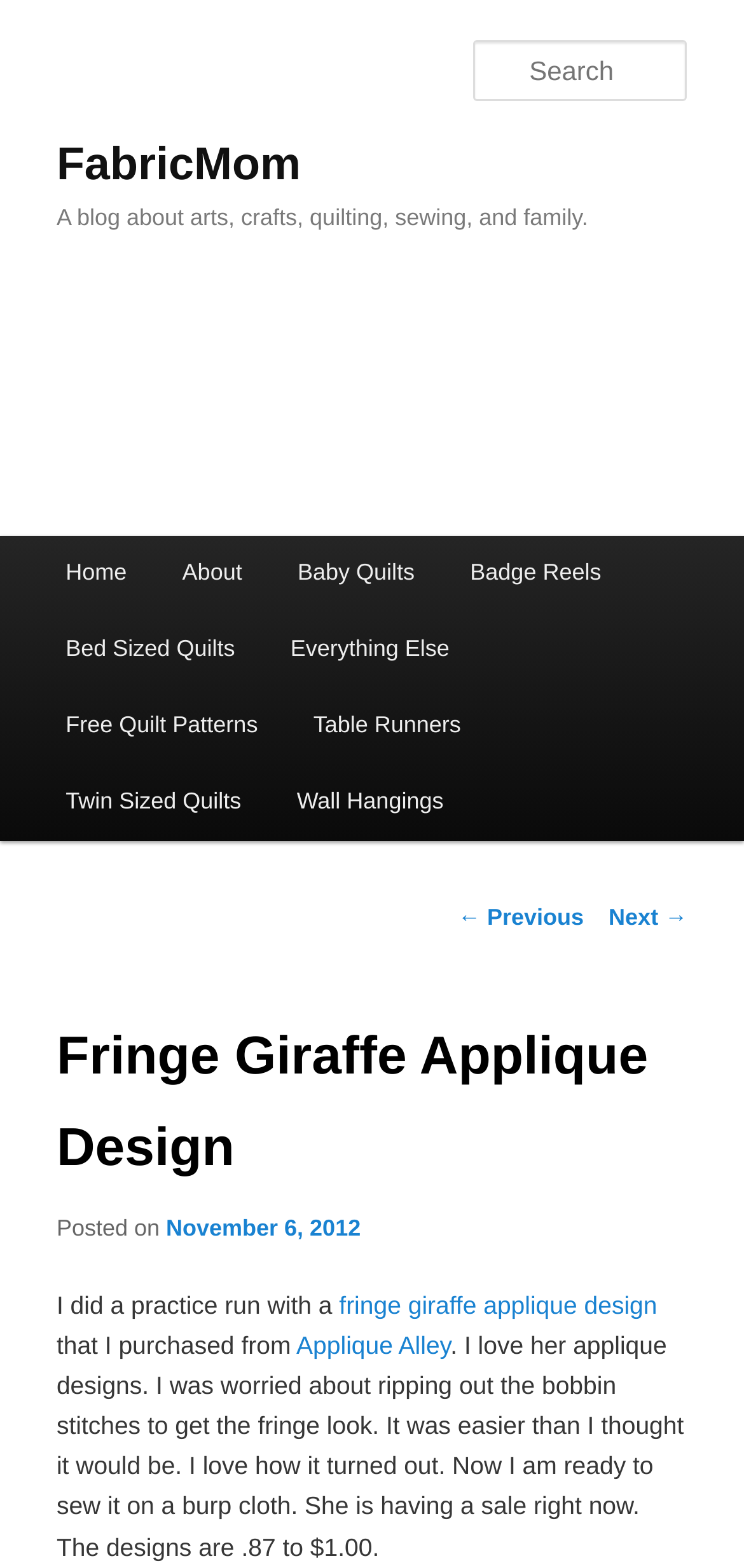Answer the question briefly using a single word or phrase: 
What is the price range of the designs?

.87 to $1.00